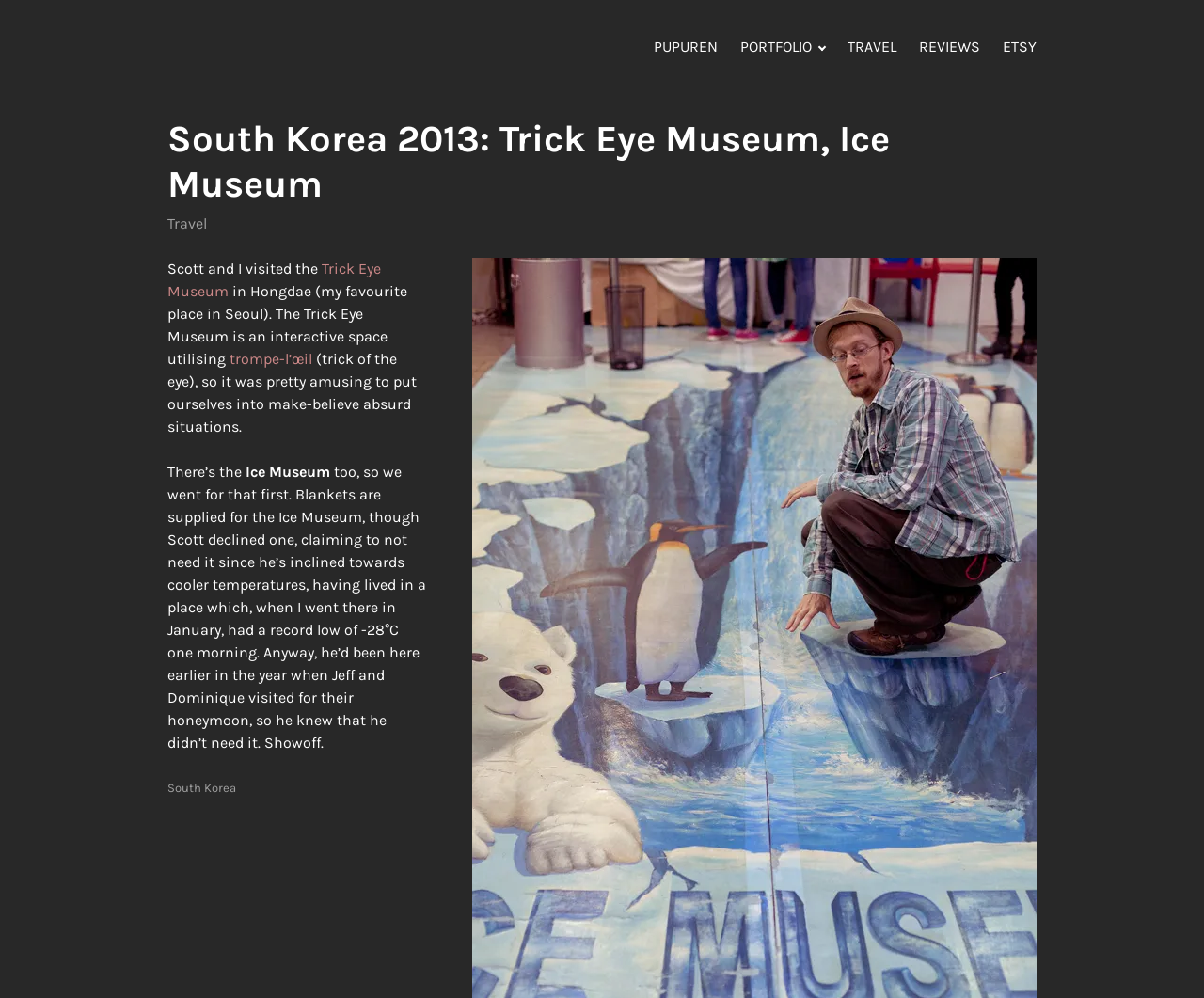Please identify the bounding box coordinates of the clickable area that will fulfill the following instruction: "click on portfolio". The coordinates should be in the format of four float numbers between 0 and 1, i.e., [left, top, right, bottom].

[0.139, 0.052, 0.179, 0.066]